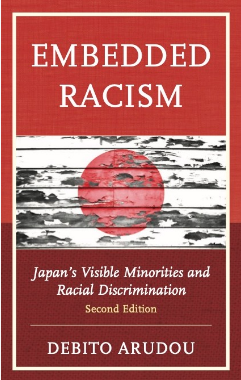Elaborate on the elements present in the image.

The image features the cover of the book titled "Embedded Racism: Japan's Visible Minorities and Racial Discrimination," authored by Debito Arudou. This second edition highlights the complexities of racial dynamics within Japan, focusing on the experiences of visible minorities. The design incorporates a distressed background with the Japanese flag prominently displayed, symbolizing the cultural context of the discussion. The book aims to shed light on issues of racial discrimination and the societal challenges faced by those who do not conform to the traditional norms of Japanese identity.